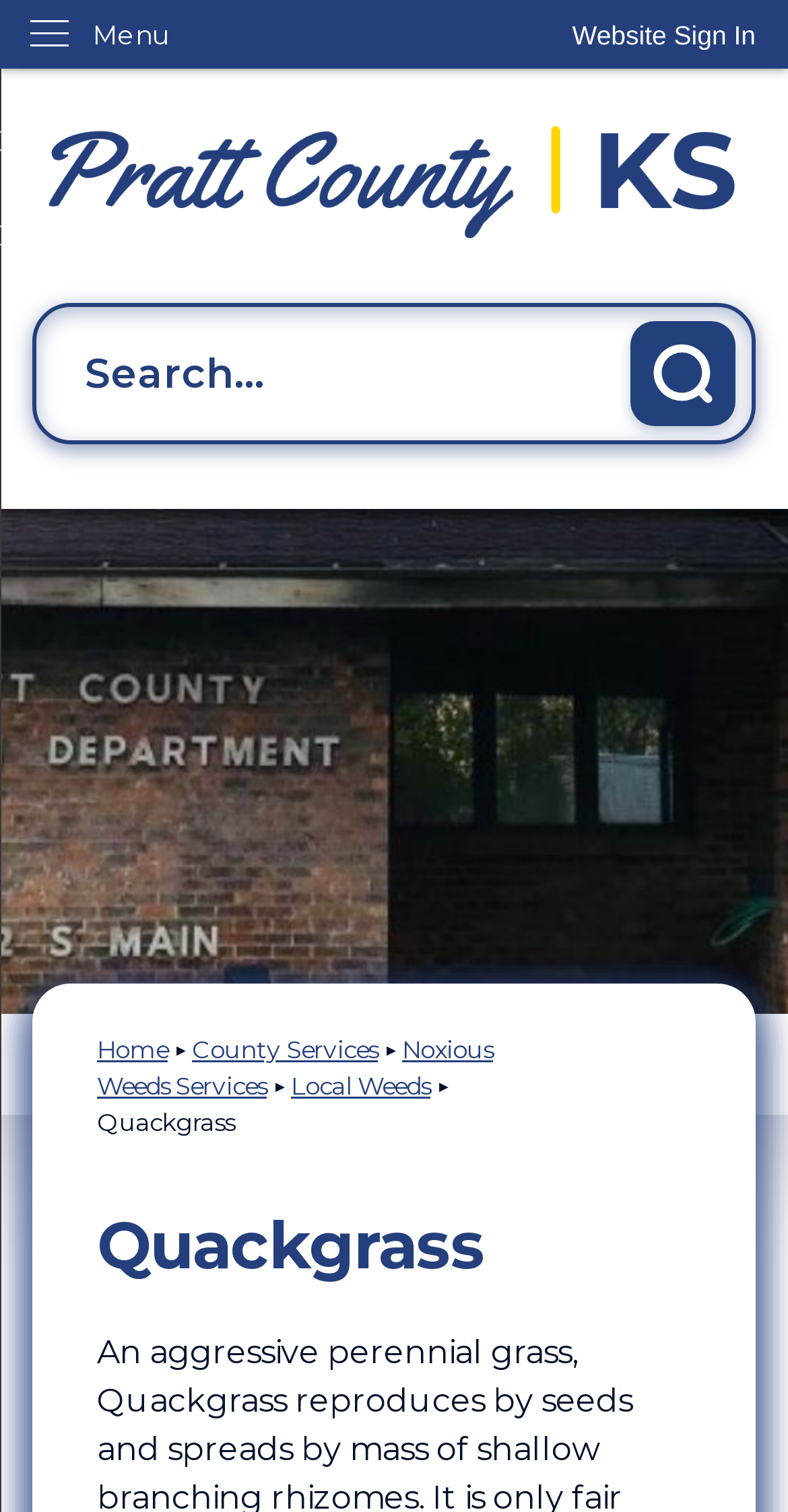What type of service is provided under 'Noxious Weeds Services'?
Kindly answer the question with as much detail as you can.

I deduced this by looking at the link 'Noxious Weeds Services' which is under the 'County Services' section, and considering the context of the webpage which is about quackgrass, a type of weed.